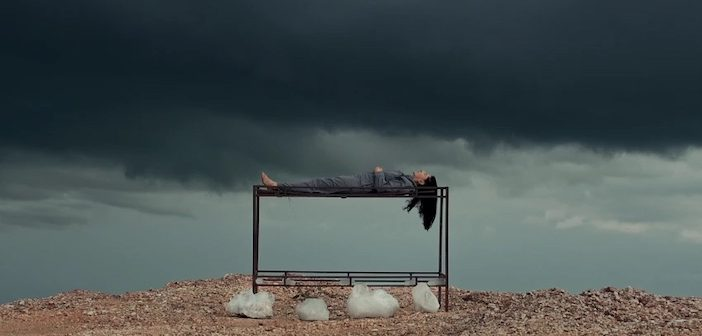Give a detailed explanation of what is happening in the image.

In this striking image, the renowned performance artist Marina Abramović is portrayed lying motionless on a minimalist metal structure, suspended over a rugged, rocky landscape. The scene is dramatic, with dark, ominous clouds looming overhead, evoking a sense of tension and uncertainty. Below the platform, three unusual white objects rest, perhaps symbolic elements intended to provoke thought and introspection. Abramović’s expression is serene yet contemplative, reflecting her deep engagement with the themes of vulnerability, endurance, and the human experience that define her work. This powerful visual encapsulates the essence of her exhibitions, which challenge audiences to confront complex emotions and the boundaries of artistic expression. The image likely relates to her ongoing exploration of performance art, often transforming the physical body into a medium for evocative storytelling and reflection.